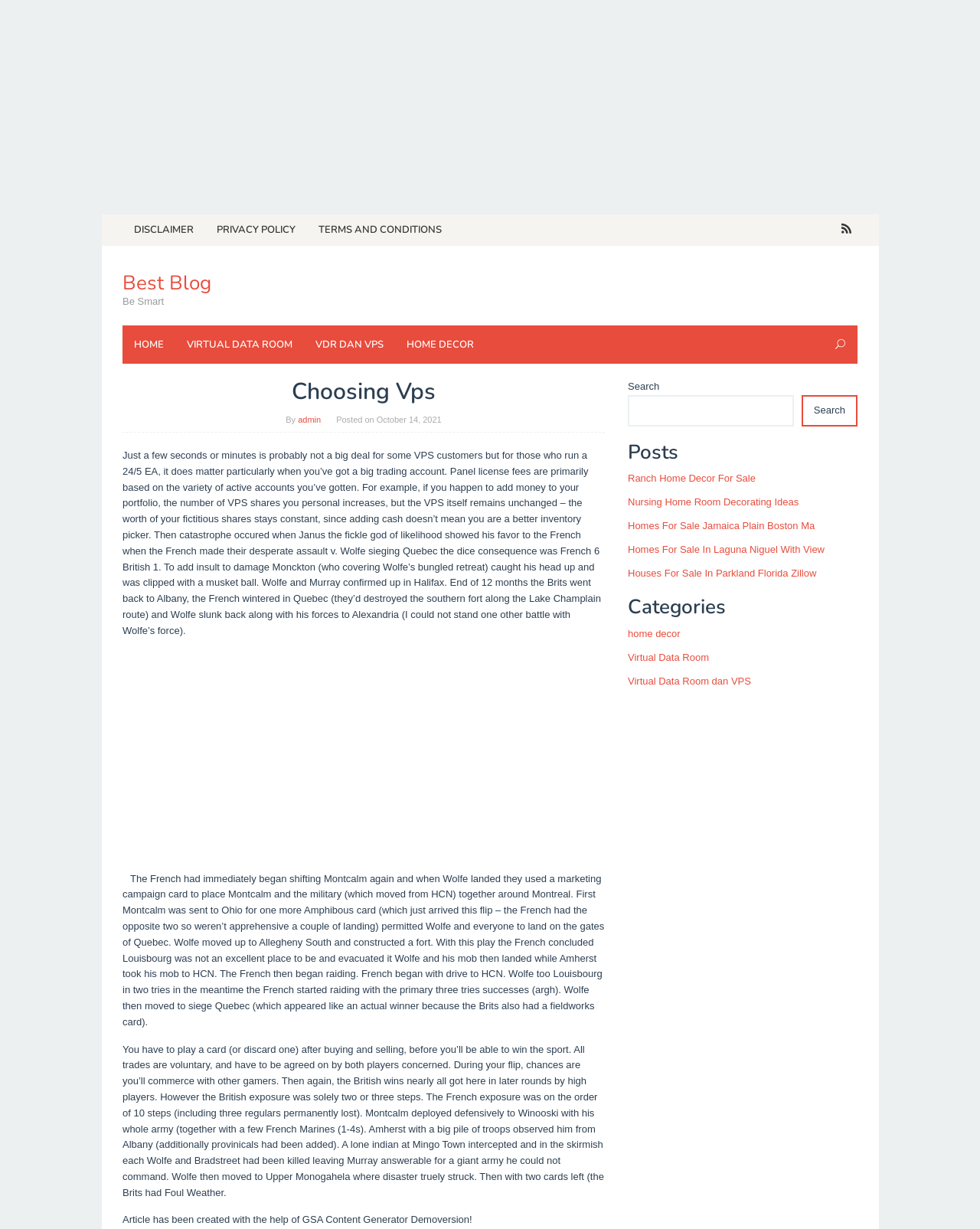Using the provided description Home, find the bounding box coordinates for the UI element. Provide the coordinates in (top-left x, top-left y, bottom-right x, bottom-right y) format, ensuring all values are between 0 and 1.

[0.125, 0.265, 0.179, 0.296]